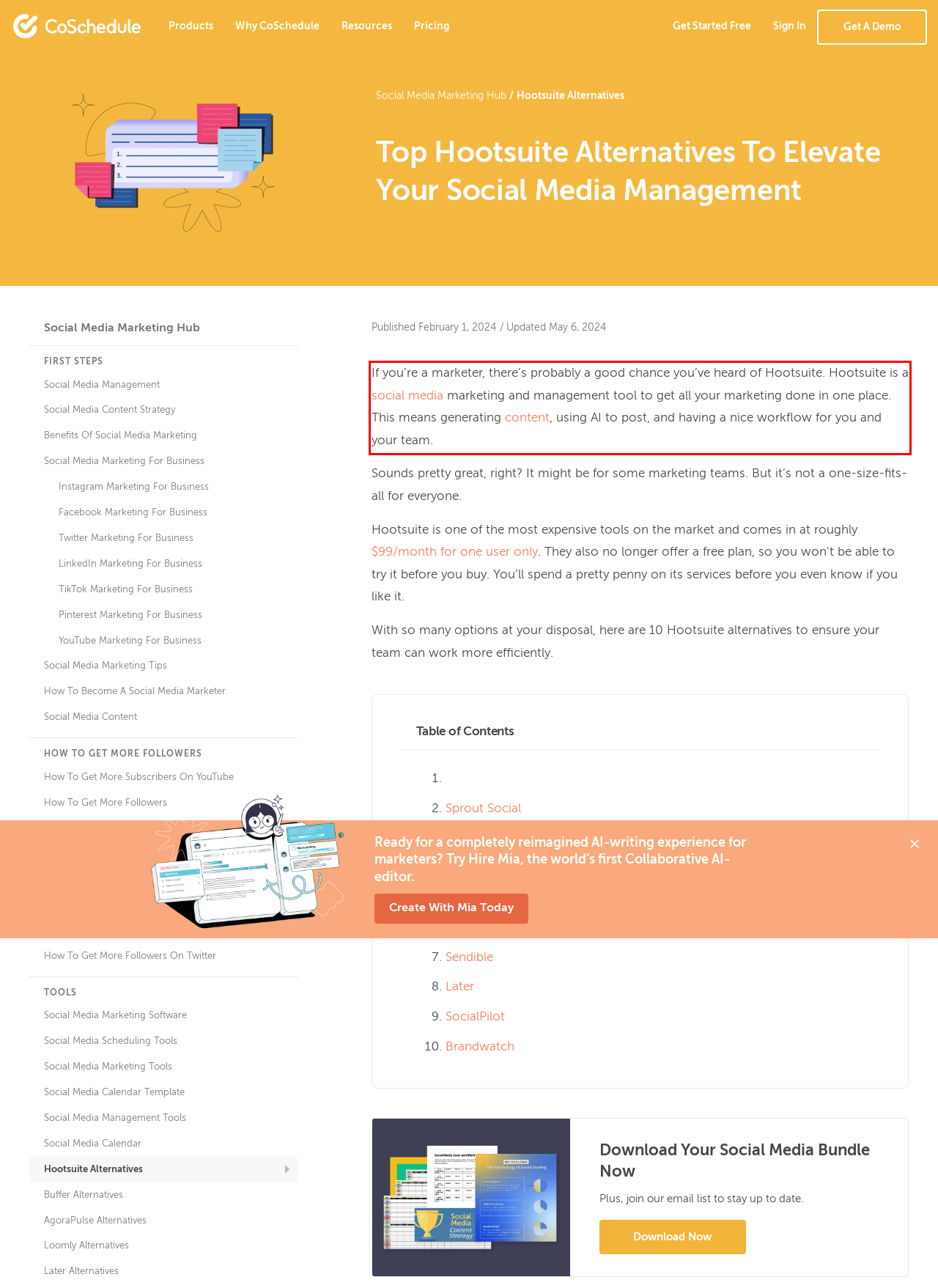The screenshot provided shows a webpage with a red bounding box. Apply OCR to the text within this red bounding box and provide the extracted content.

If you’re a marketer, there’s probably a good chance you’ve heard of Hootsuite. Hootsuite is a social media marketing and management tool to get all your marketing done in one place. This means generating content, using AI to post, and having a nice workflow for you and your team.